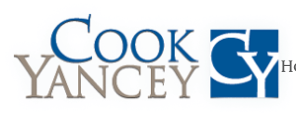Offer an in-depth description of the image shown.

The image features the logo of "Cook, Yancey, King & Galloway," a prominent law firm. The design prominently displays the names "Cook" and "Yancey" in a stylish font, with "Yancey" notably highlighted, creating a strong visual identity for the firm. This logo serves as a symbol of the firm's commitment to legal services, particularly in areas such as insurance subrogation, which is a key focus of their practice. The clean and professional aesthetic of the logo reflects the firm's reputation and dedication to providing high-quality legal representation.